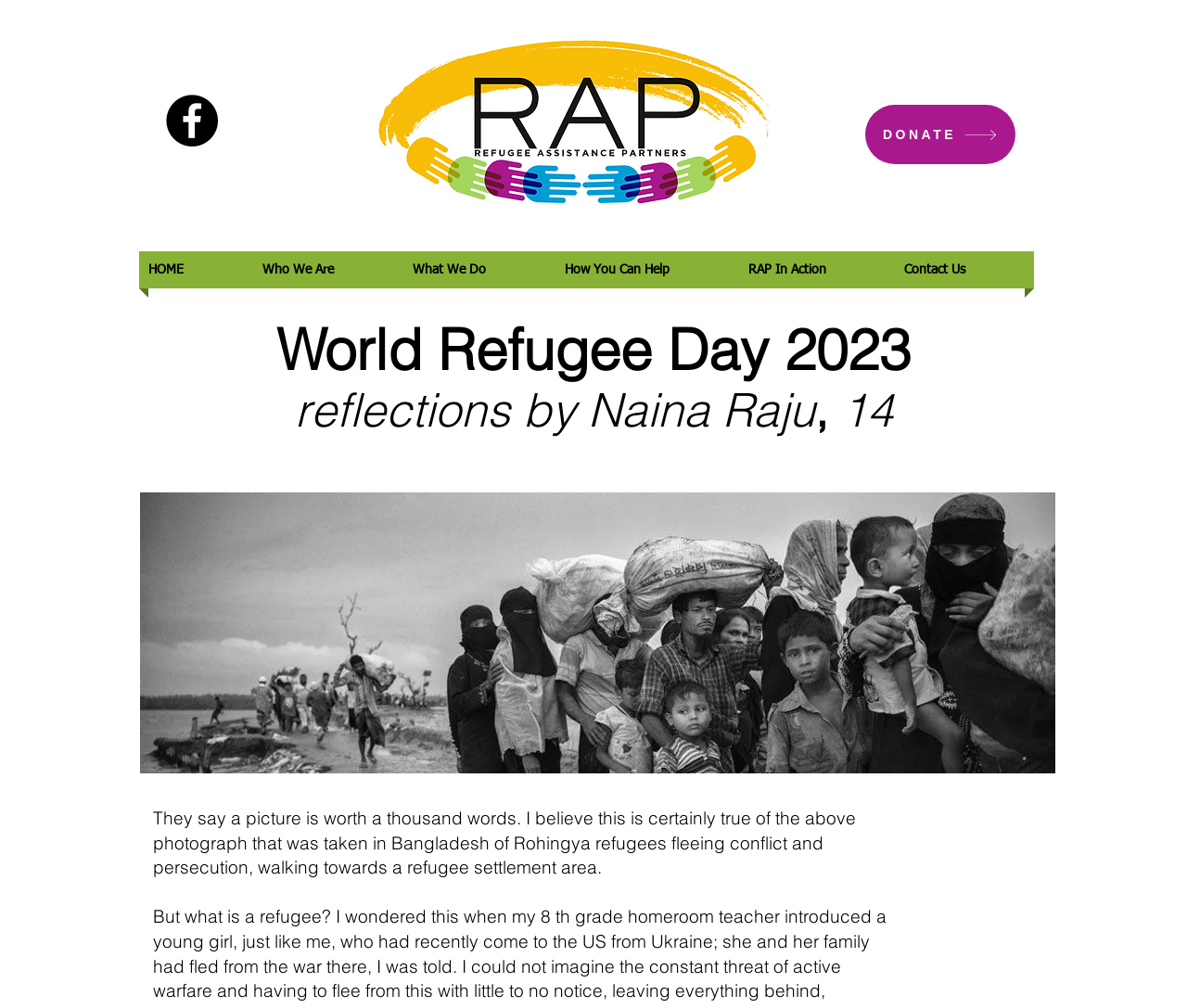What is the color of the Facebook icon?
Please provide a single word or phrase based on the screenshot.

Black